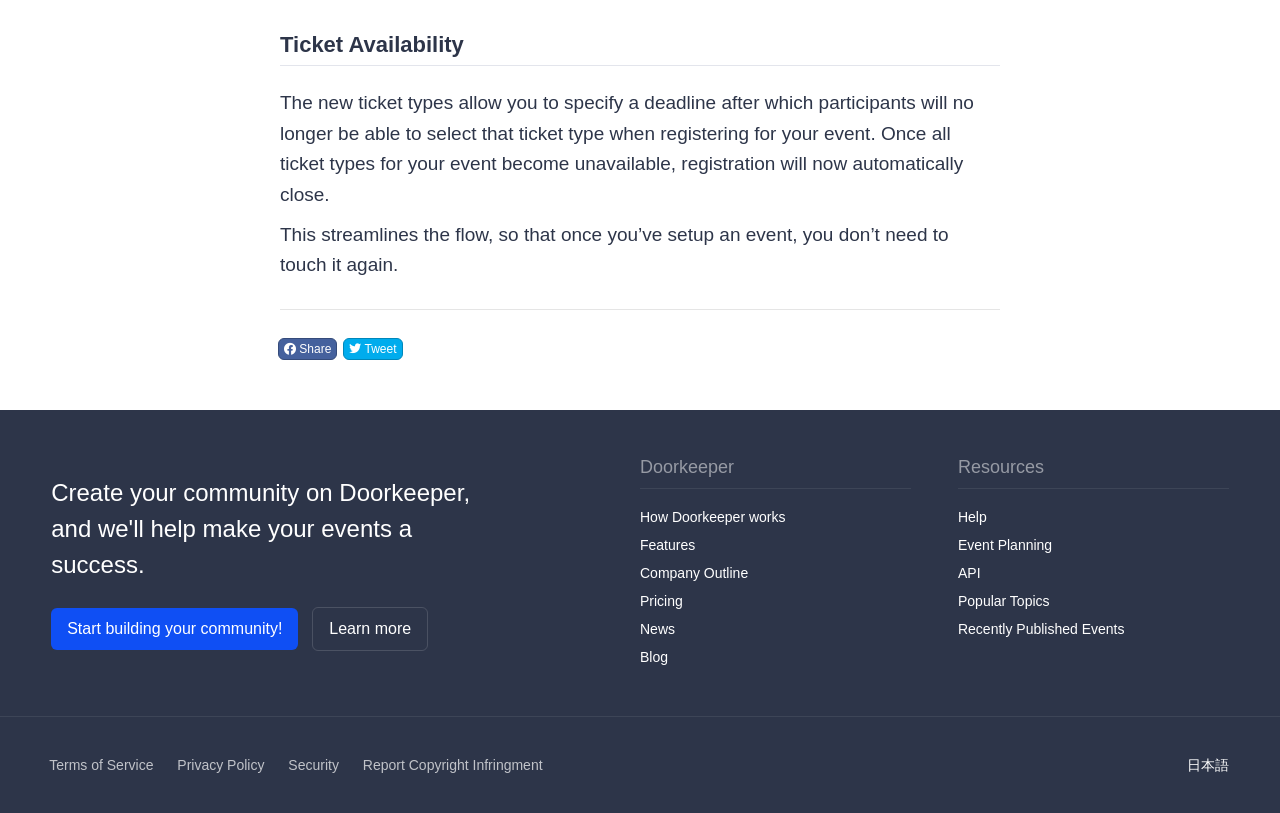Determine the bounding box coordinates of the region to click in order to accomplish the following instruction: "Learn more about event planning". Provide the coordinates as four float numbers between 0 and 1, specifically [left, top, right, bottom].

[0.244, 0.747, 0.334, 0.8]